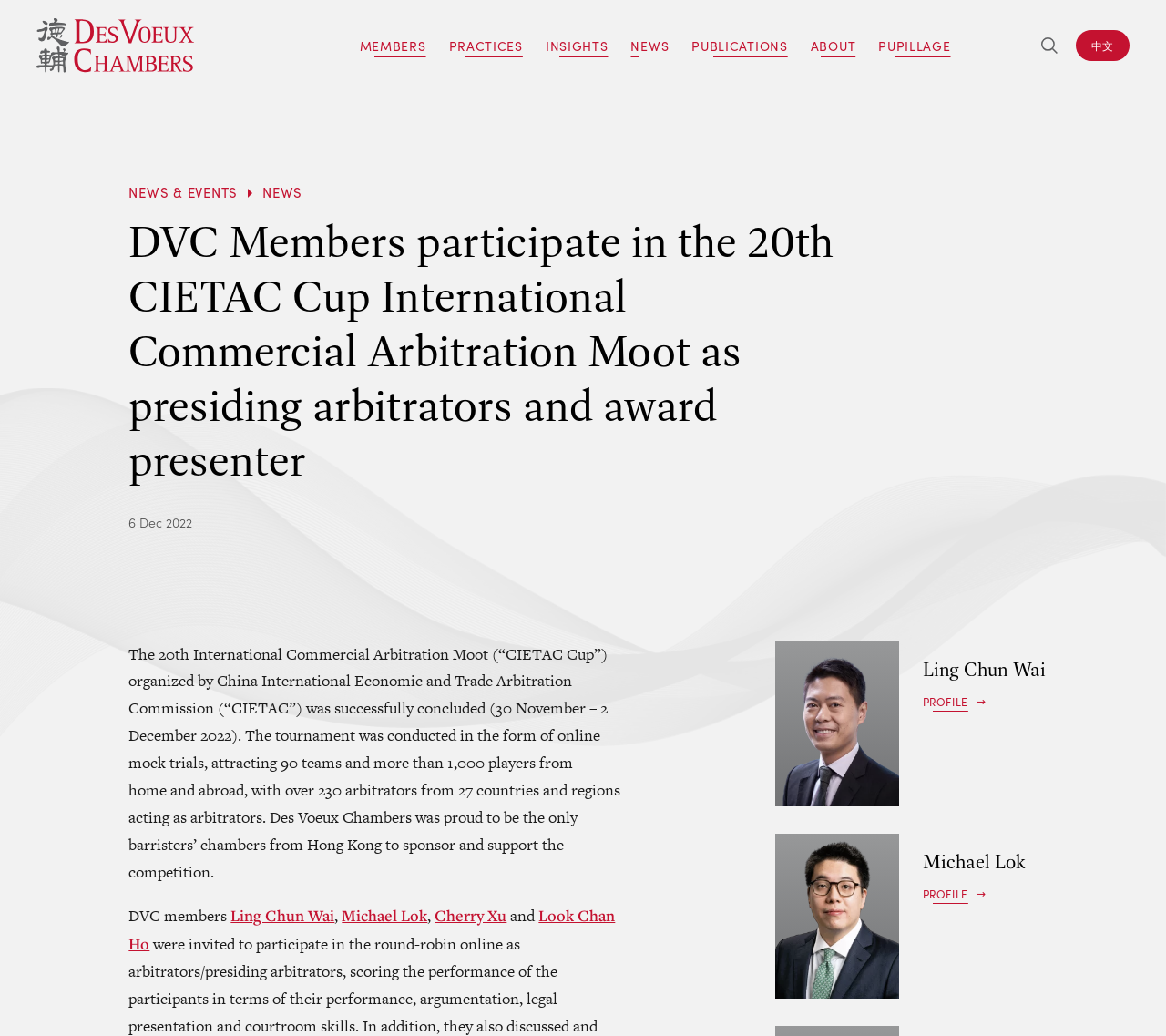Determine the bounding box coordinates of the section I need to click to execute the following instruction: "Click MEMBERS". Provide the coordinates as four float numbers between 0 and 1, i.e., [left, top, right, bottom].

[0.308, 0.035, 0.365, 0.053]